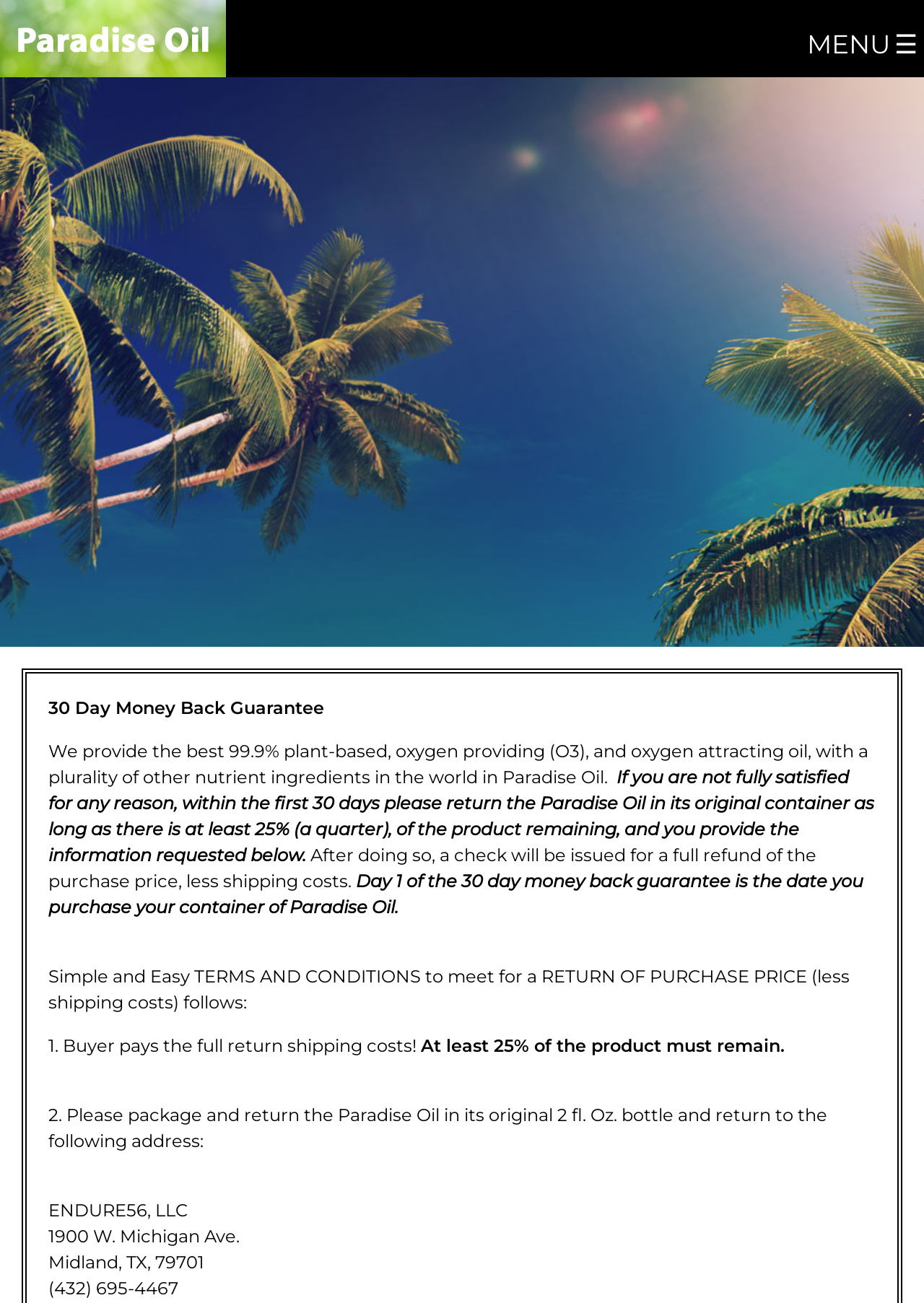Give a comprehensive overview of the webpage, including key elements.

The webpage is about Paradise Oil, a product with a 30-day money-back guarantee. At the top left, there is a link. On the top right, there is a hamburger menu icon (☰). 

Below the link, the title "30 Day Money Back Guarantee" is displayed prominently. 

Following the title, there is a paragraph describing Paradise Oil as a plant-based, oxygen-providing, and oxygen-attracting oil with various nutrient ingredients. 

Below this paragraph, there is a section explaining the return policy. If customers are not satisfied, they can return the product within 30 days, as long as at least 25% of the product remains, and provide the required information. 

The return policy is further detailed in a list of terms and conditions, which includes the buyer paying for return shipping costs, having at least 25% of the product remaining, and returning the product in its original packaging to a specific address. 

The address, ENDURE56, LLC, is located at 1900 W. Michigan Ave, Midland, TX, 79701, and the contact phone number is (432) 695-4467.